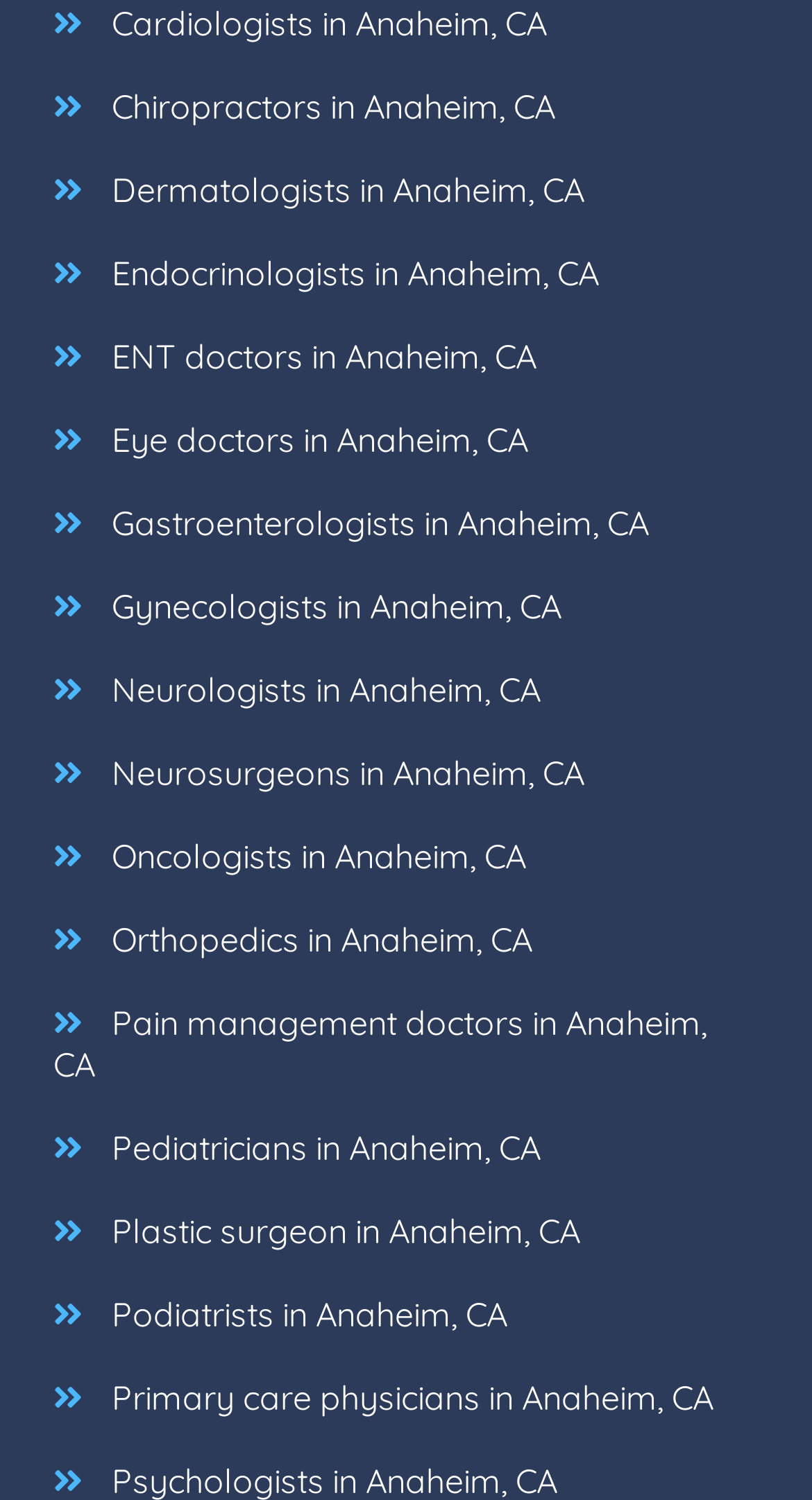Determine the bounding box coordinates of the clickable region to carry out the instruction: "search for something".

None